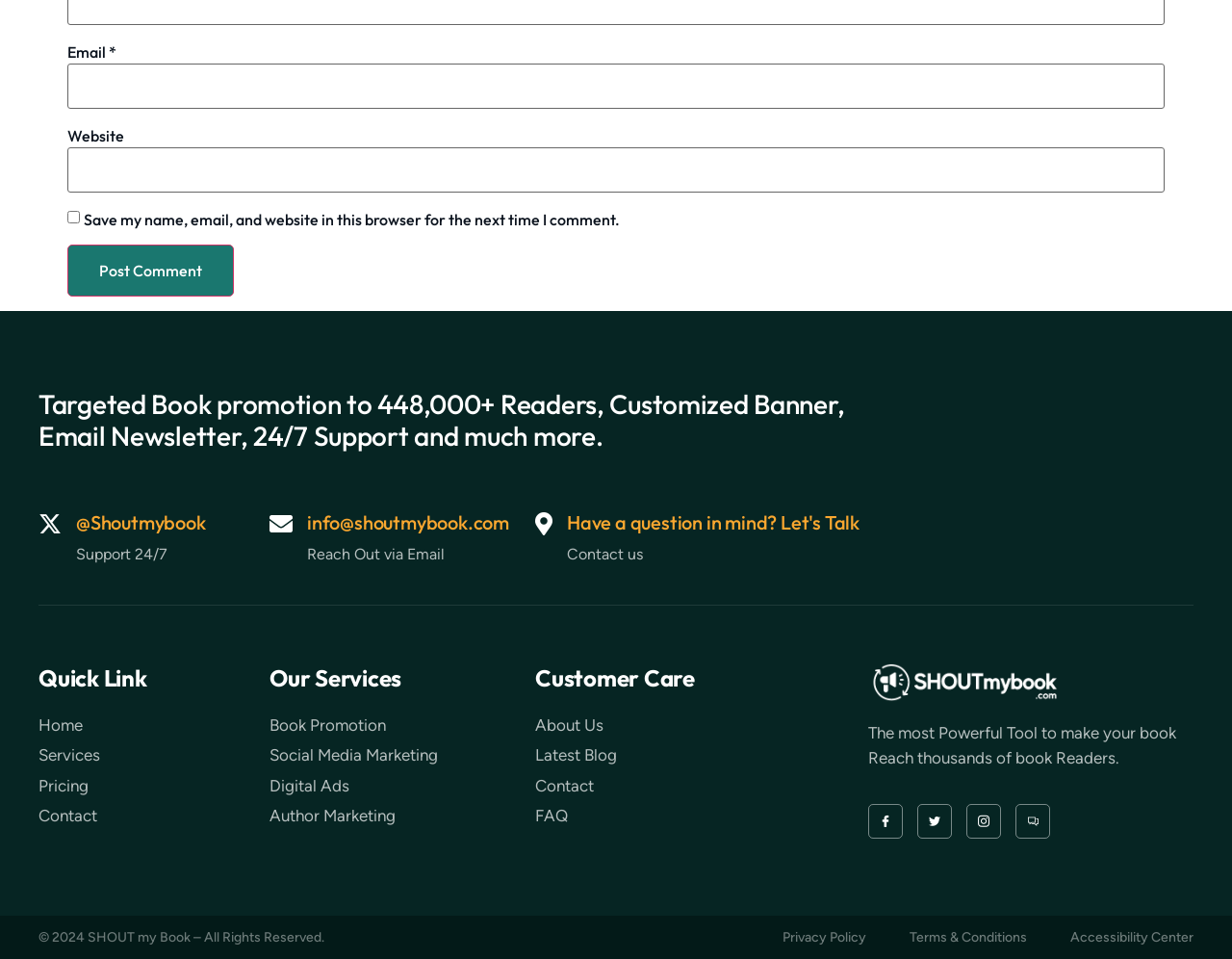Find the bounding box coordinates for the HTML element described in this sentence: "Home". Provide the coordinates as four float numbers between 0 and 1, in the format [left, top, right, bottom].

[0.031, 0.744, 0.219, 0.769]